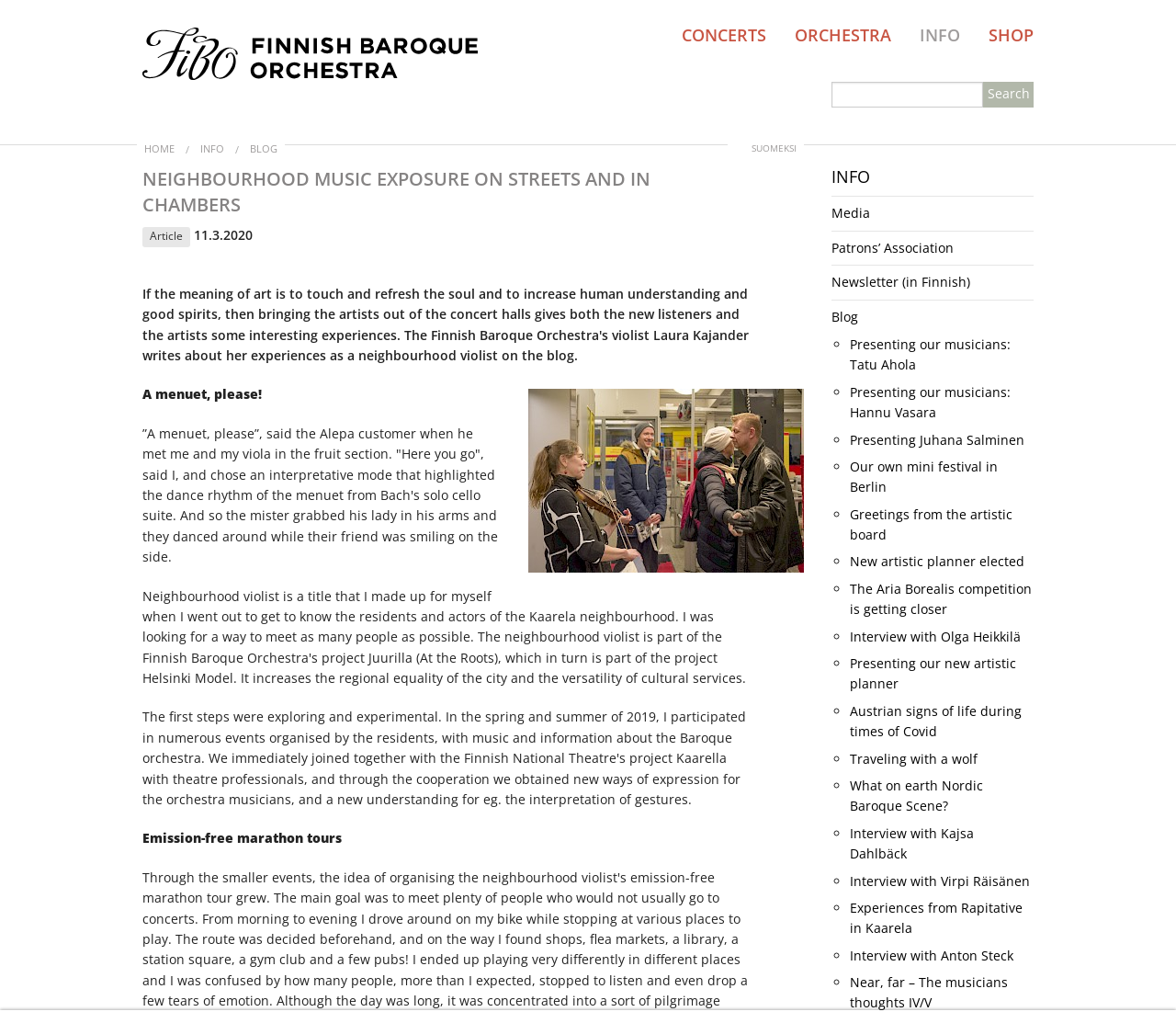What is the title of the latest article?
Please provide a single word or phrase based on the screenshot.

A menuet, please!